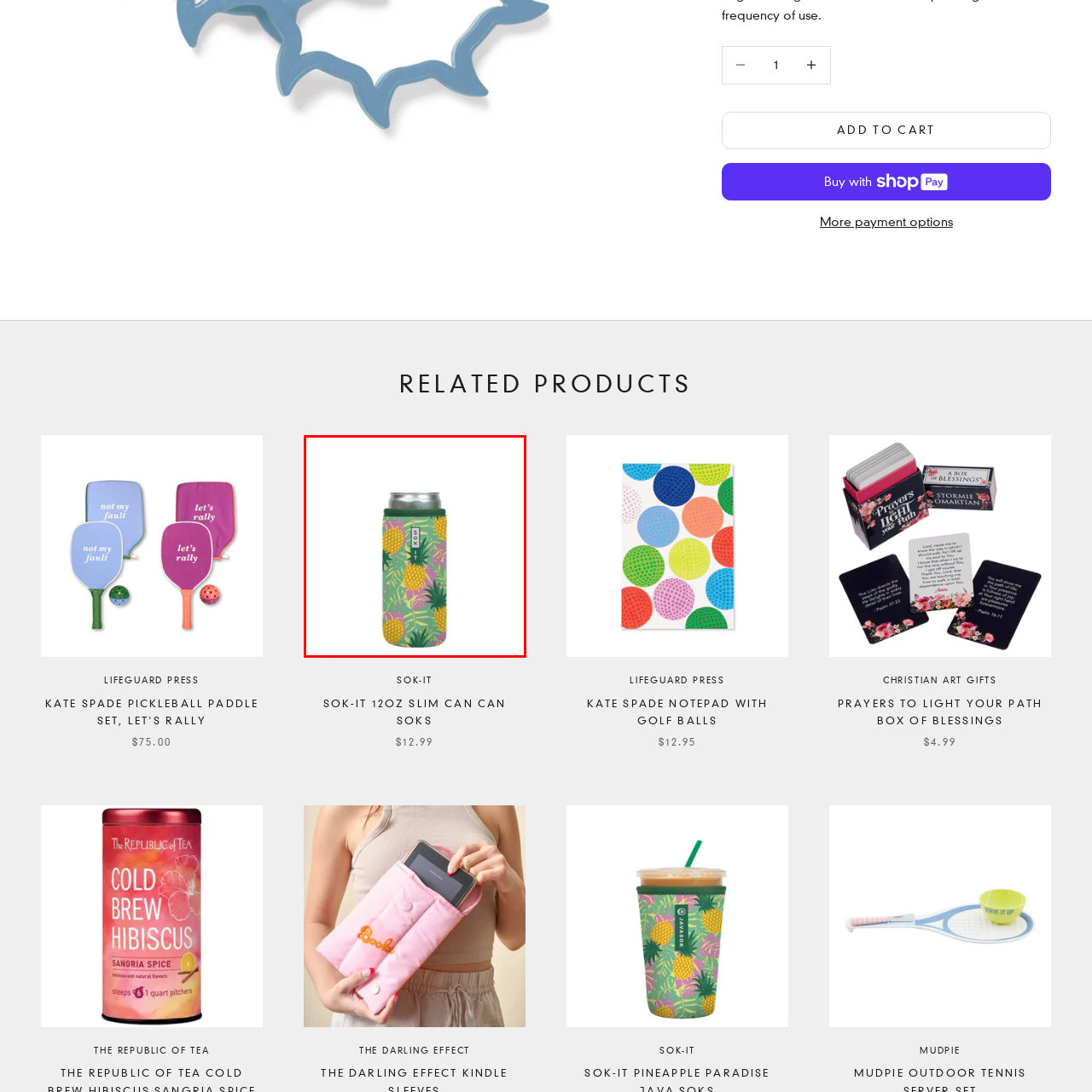Look at the image segment within the red box, What is the size of the cans that the cooler is designed to fit? Give a brief response in one word or phrase.

12oz